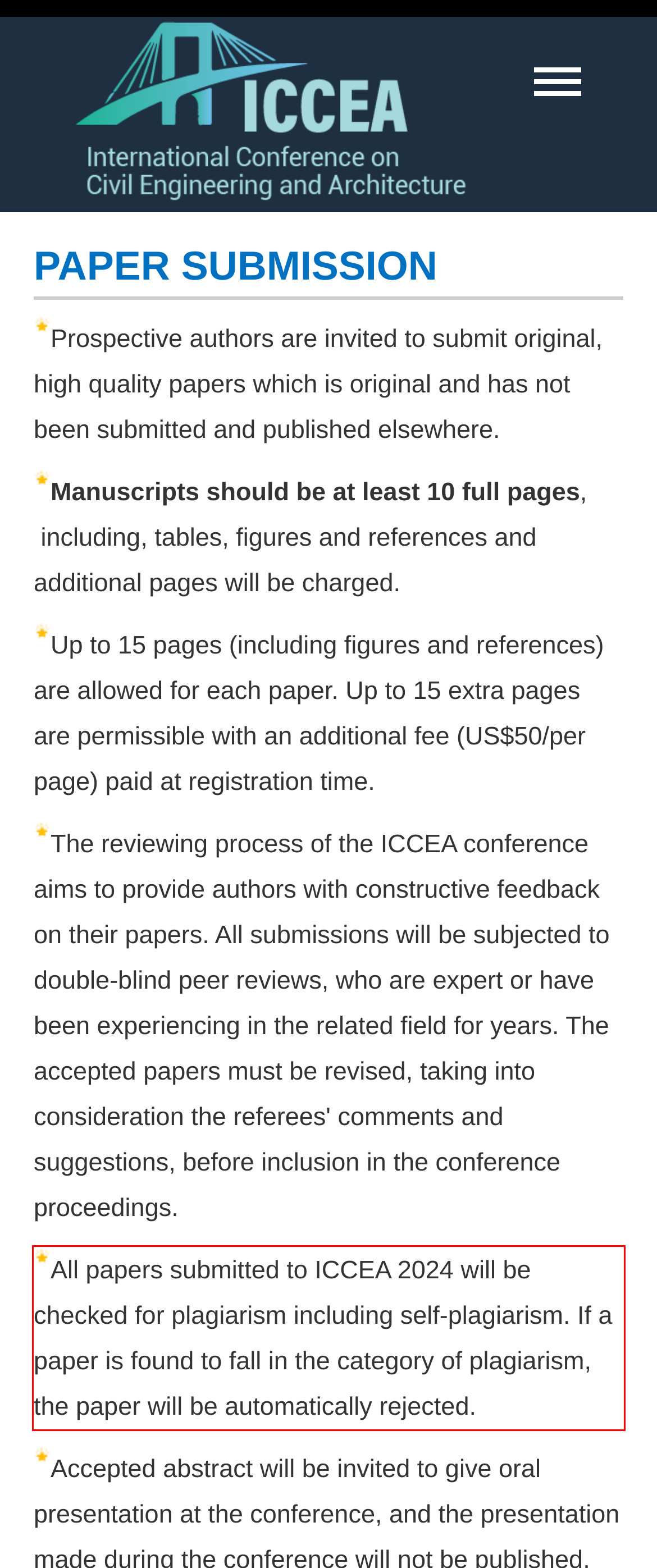Given the screenshot of the webpage, identify the red bounding box, and recognize the text content inside that red bounding box.

All papers submitted to ICCEA 2024 will be checked for plagiarism including self-plagiarism. If a paper is found to fall in the category of plagiarism, the paper will be automatically rejected.